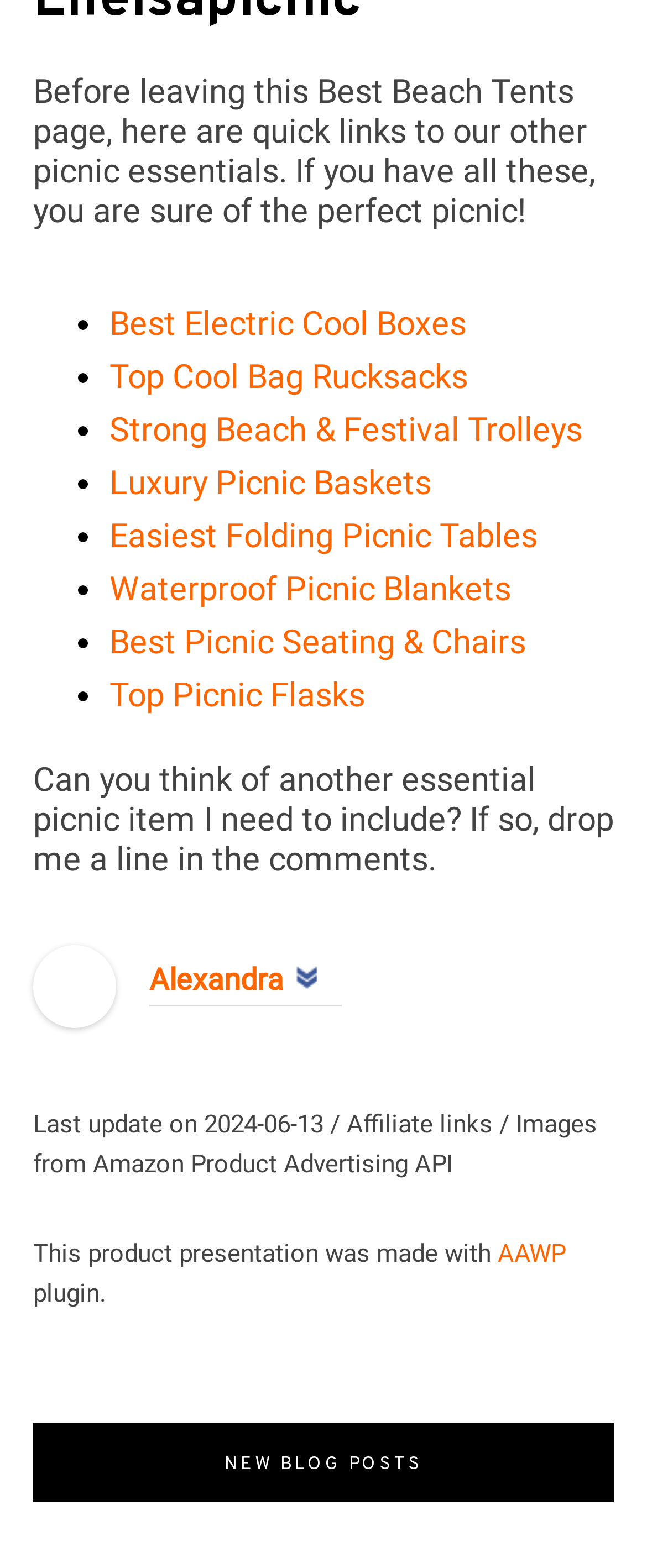Identify the bounding box of the UI element that matches this description: "Iap Signal".

None